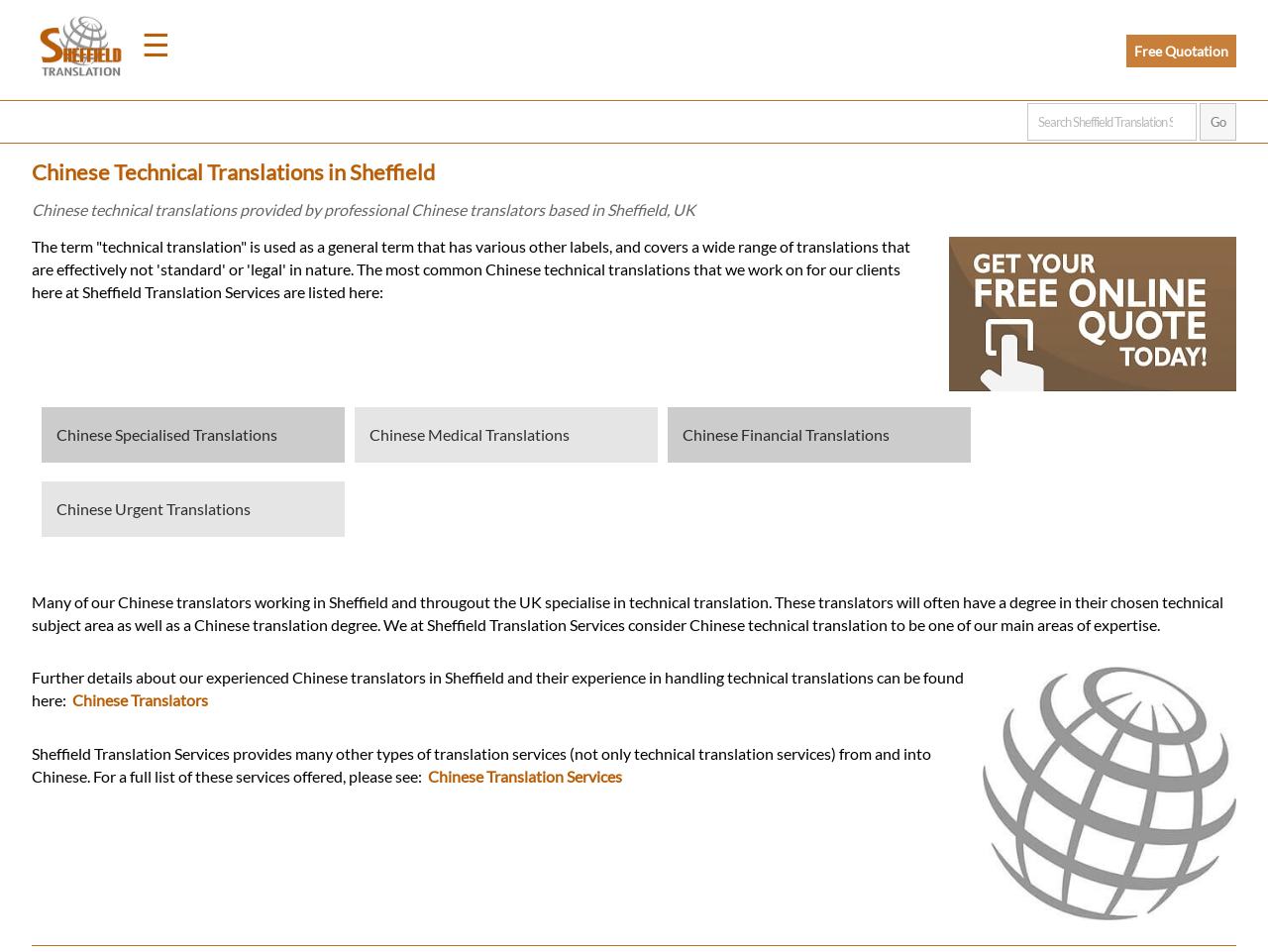Please answer the following question using a single word or phrase: 
What other types of translation services does the company offer?

Many other types